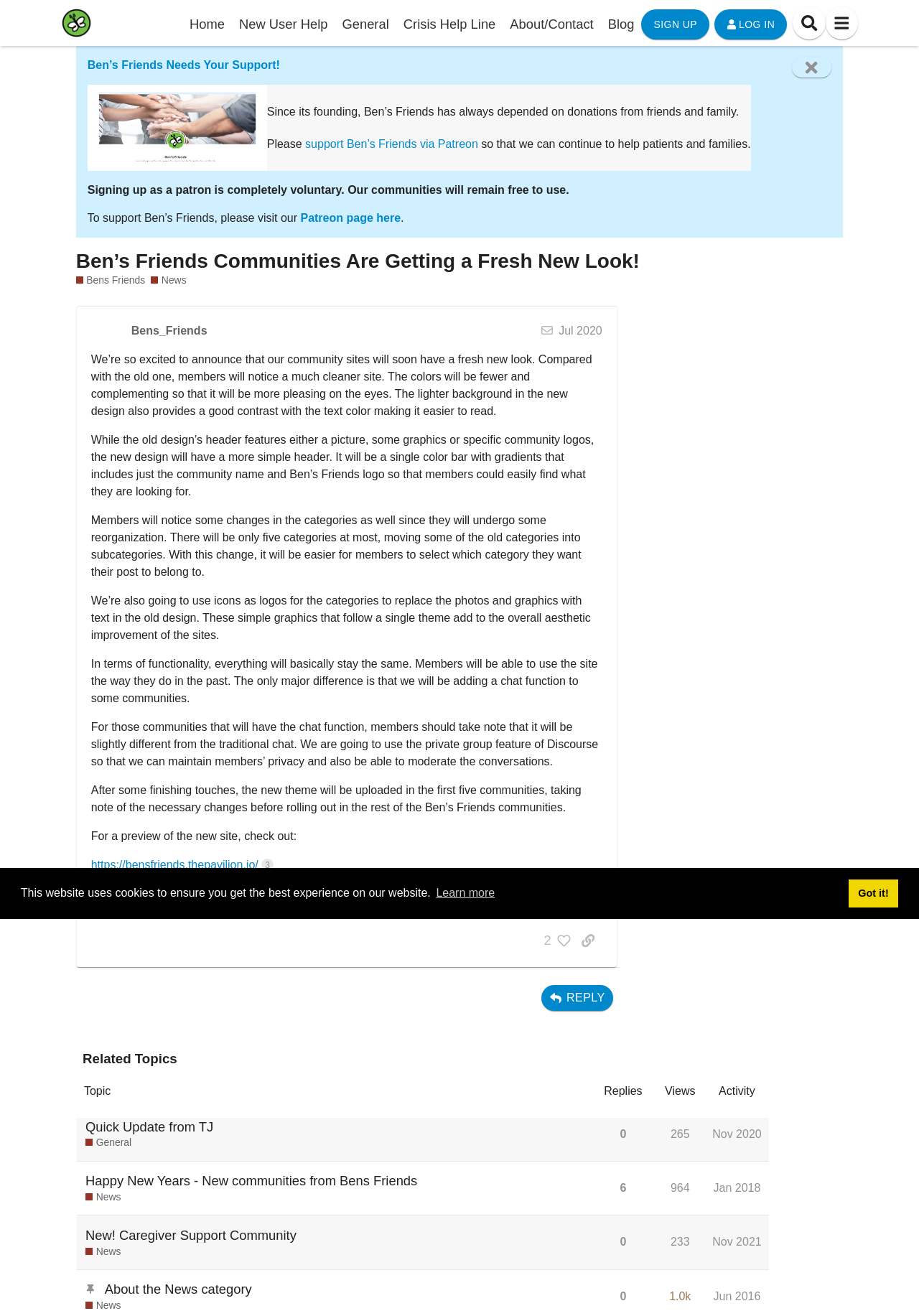For the given element description About the News category, determine the bounding box coordinates of the UI element. The coordinates should follow the format (top-left x, top-left y, bottom-right x, bottom-right y) and be within the range of 0 to 1.

[0.114, 0.966, 0.274, 0.994]